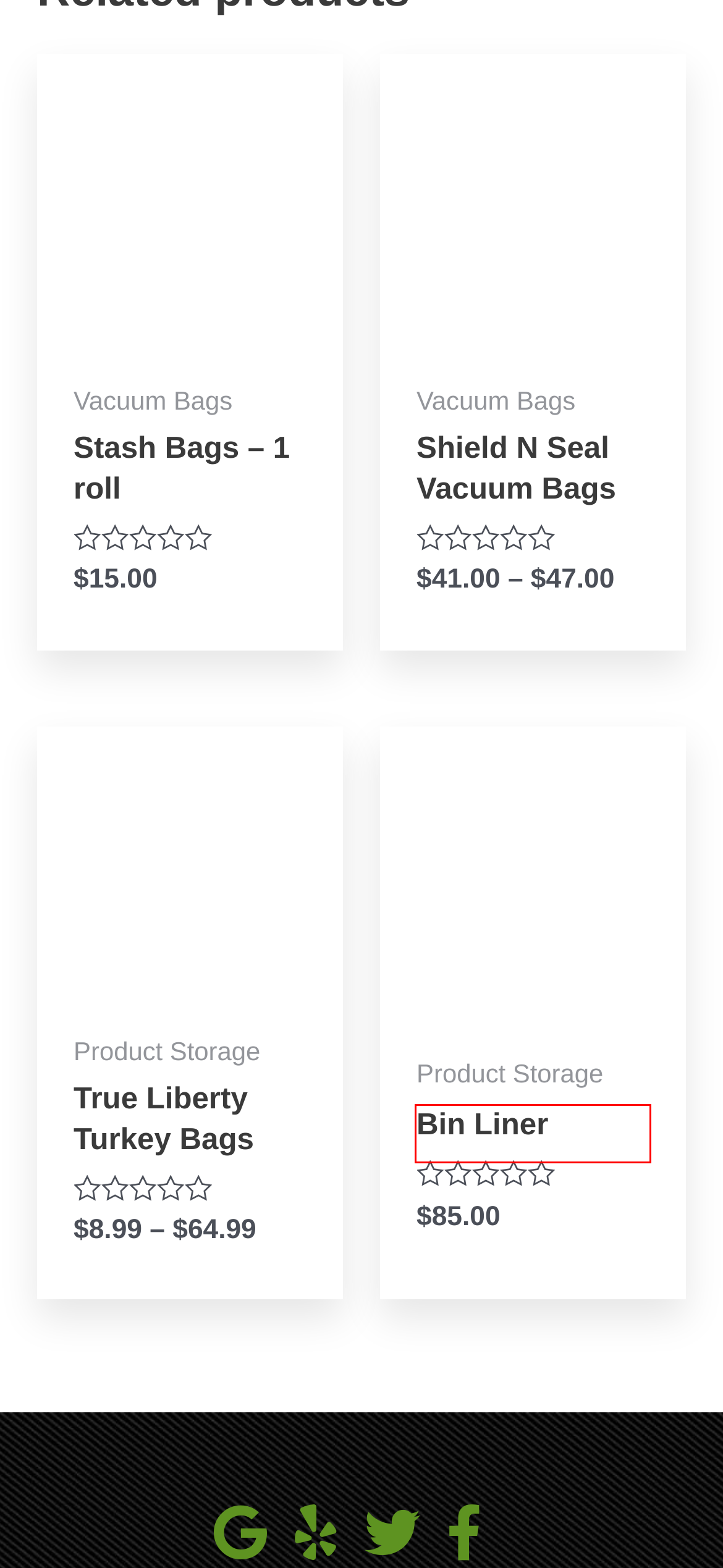Observe the provided screenshot of a webpage that has a red rectangle bounding box. Determine the webpage description that best matches the new webpage after clicking the element inside the red bounding box. Here are the candidates:
A. Shield N Seal Vacuum Bags - Deep Roots Hydroponics
B. Hydroponic Supply Stores | Deep Roots Hydroponics | Santa Rosa, CA
C. True Liberty Turkey Bags - Deep Roots Hydroponics
D. Vacuum Bags – Deep Roots Hydroponics
E. Stash Bags - 1 roll - Deep Roots Hydroponics
F. Bin Liner - Deep Roots Hydroponics
G. Hydroponic Gardening, Products, Resources | Santa Rosa, CA
H. Sitemap | Deep Roots Hydroponics | Santa Rosa, CA

F